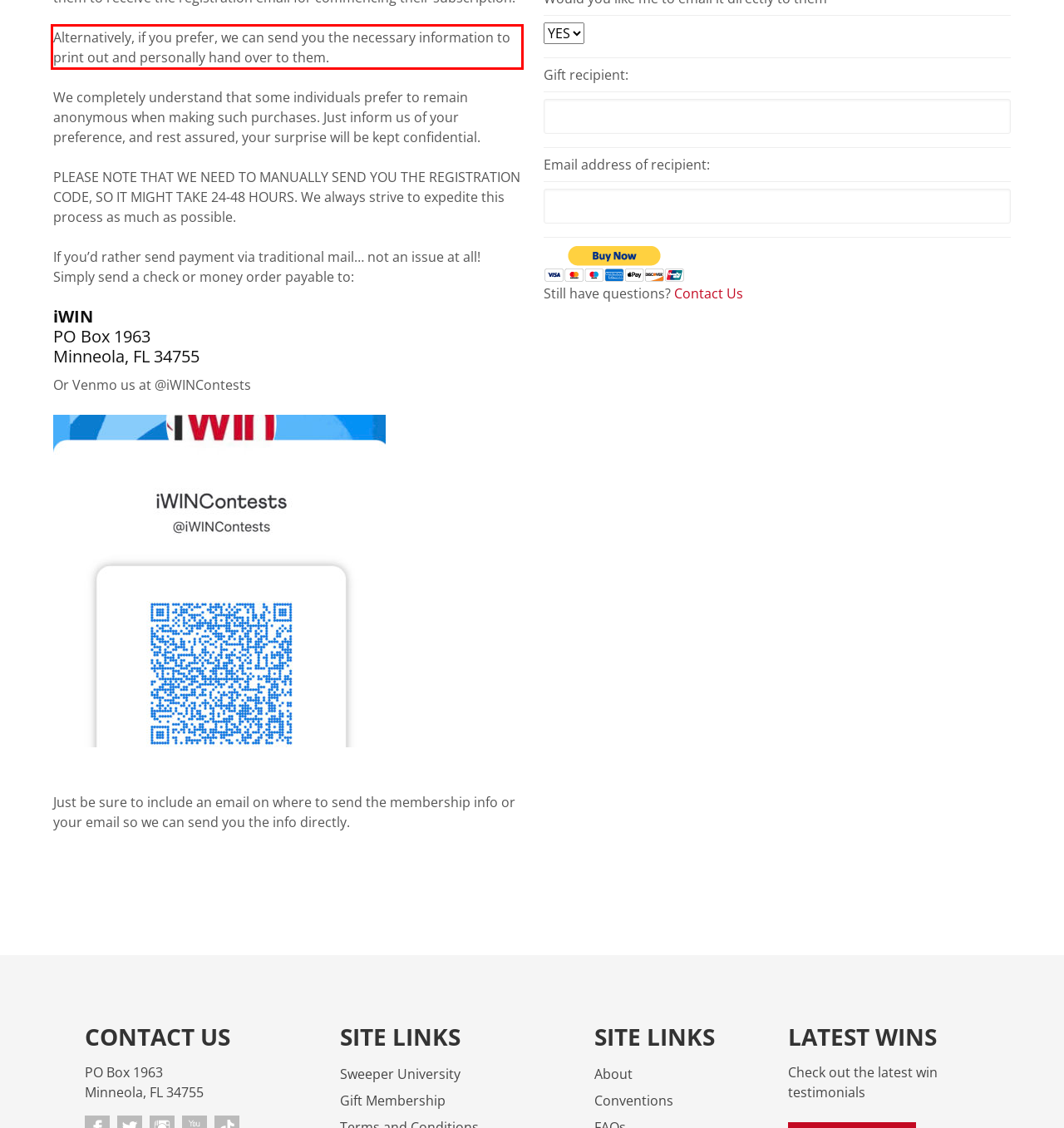Analyze the screenshot of the webpage that features a red bounding box and recognize the text content enclosed within this red bounding box.

Alternatively, if you prefer, we can send you the necessary information to print out and personally hand over to them.